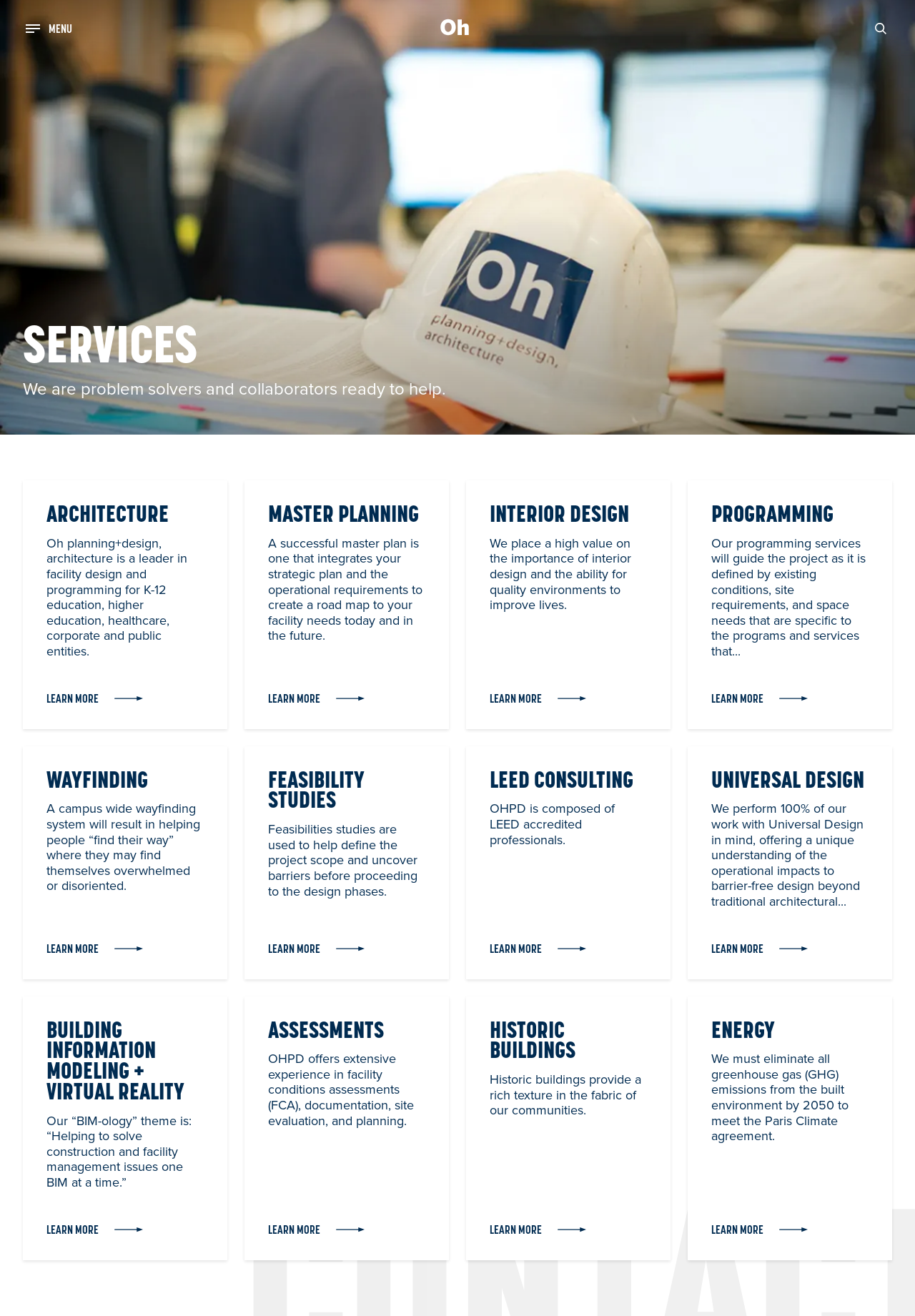Identify the bounding box coordinates of the part that should be clicked to carry out this instruction: "Explore INTERIOR DESIGN".

[0.535, 0.525, 0.645, 0.536]